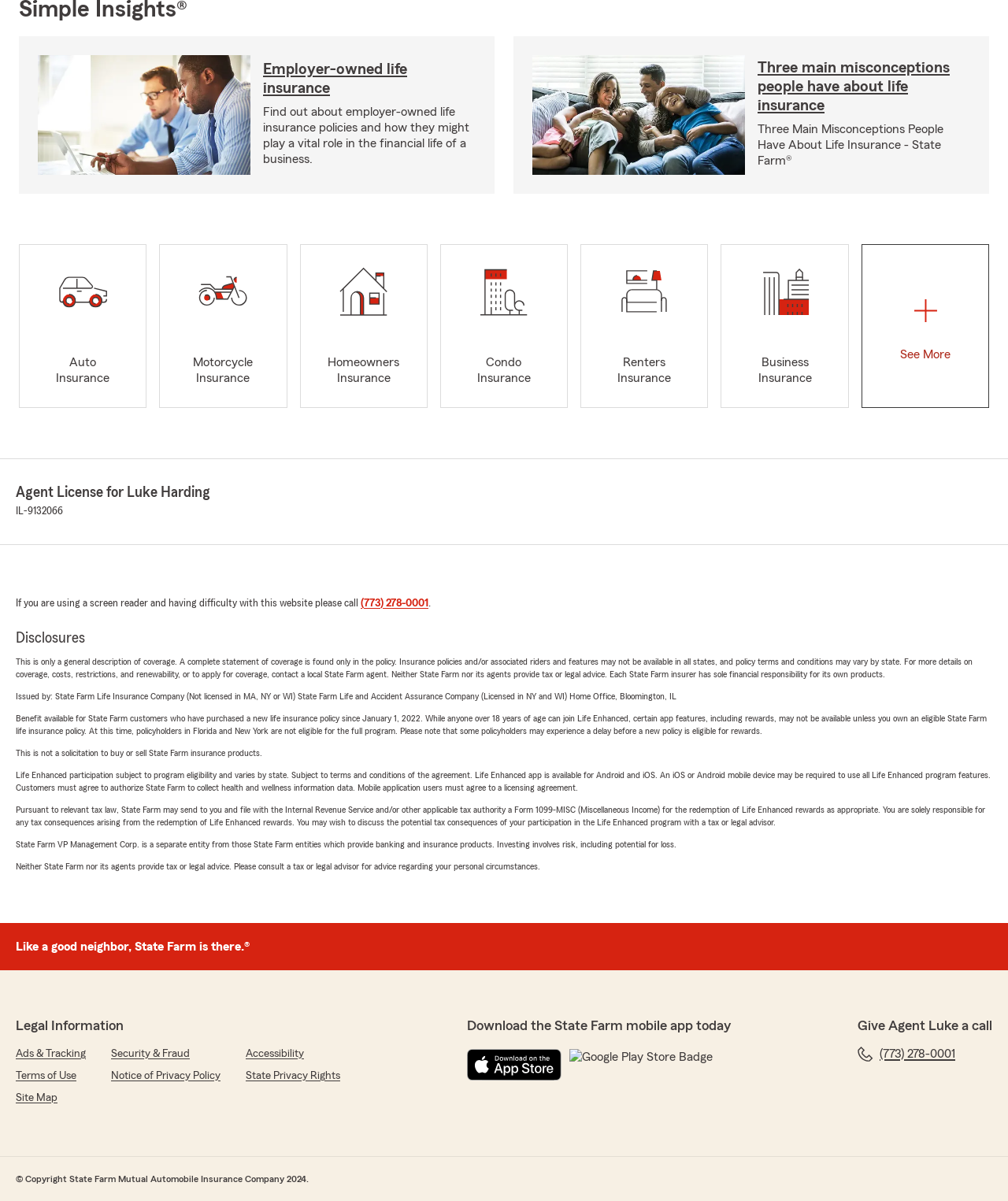Specify the bounding box coordinates of the area to click in order to execute this command: 'Click the 'Employer-owned life insurance' link'. The coordinates should consist of four float numbers ranging from 0 to 1, and should be formatted as [left, top, right, bottom].

[0.261, 0.051, 0.404, 0.08]